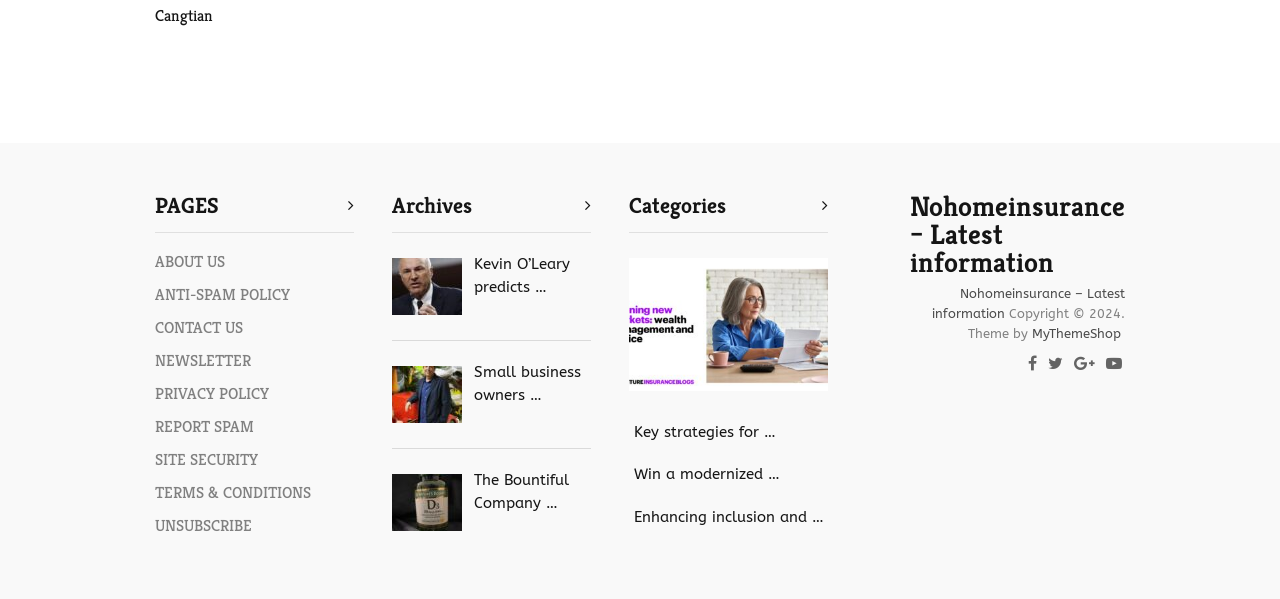Determine the bounding box coordinates of the target area to click to execute the following instruction: "View the 'Kevin O’Leary predicts…' article."

[0.306, 0.422, 0.462, 0.497]